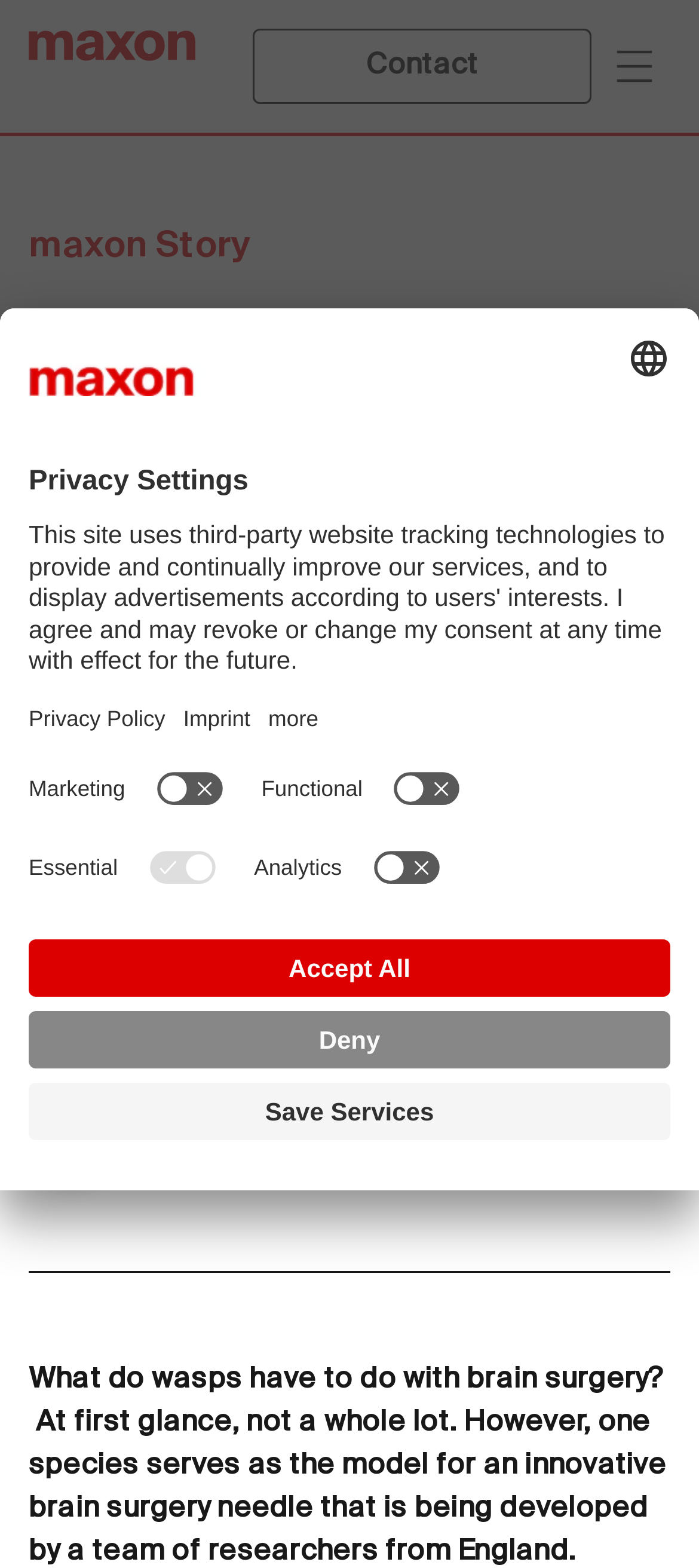Identify the bounding box coordinates necessary to click and complete the given instruction: "Share current page".

[0.041, 0.7, 0.164, 0.755]